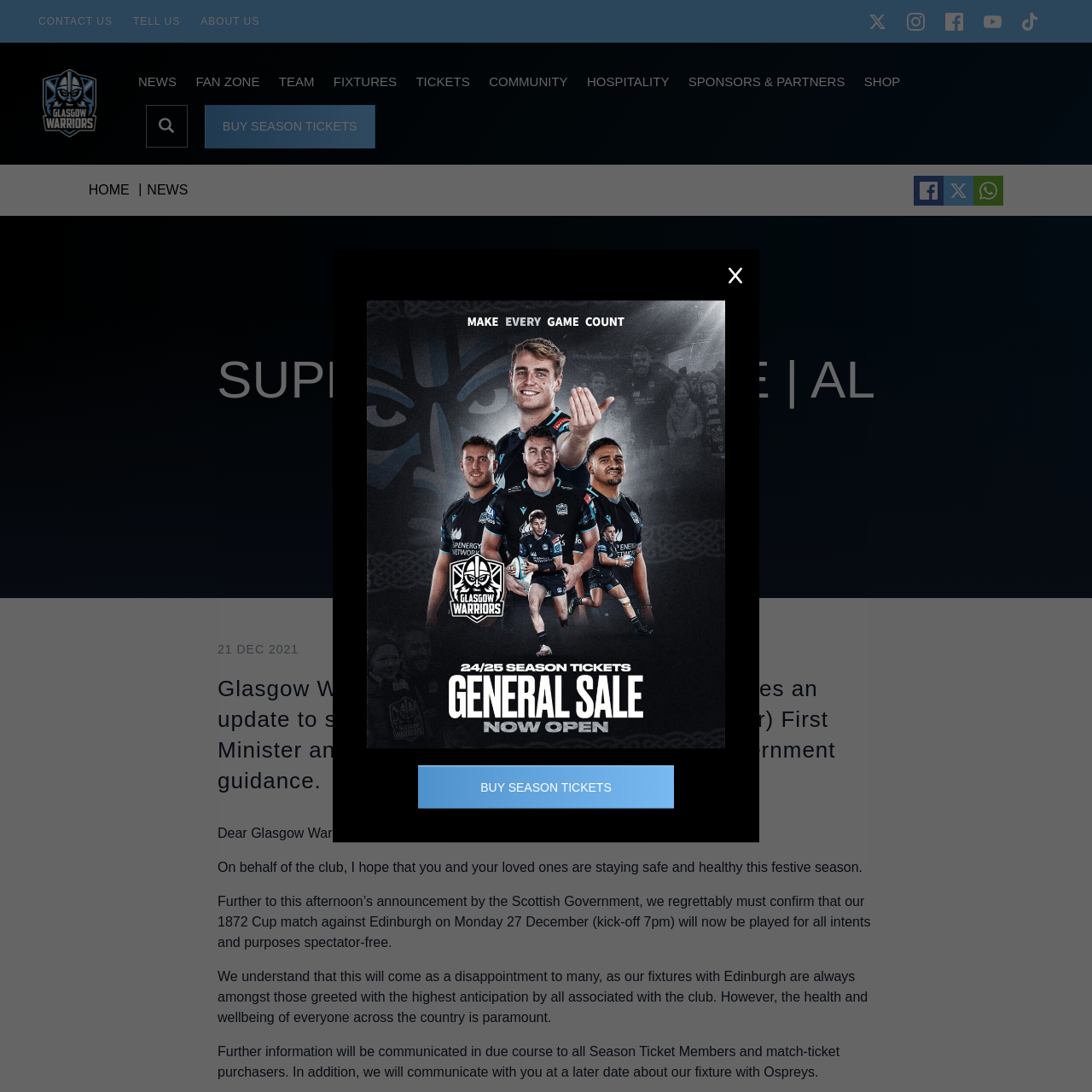Please identify the bounding box coordinates of the region to click in order to complete the given instruction: "Visit our Twitter page". The coordinates should be four float numbers between 0 and 1, i.e., [left, top, right, bottom].

[0.786, 0.002, 0.821, 0.037]